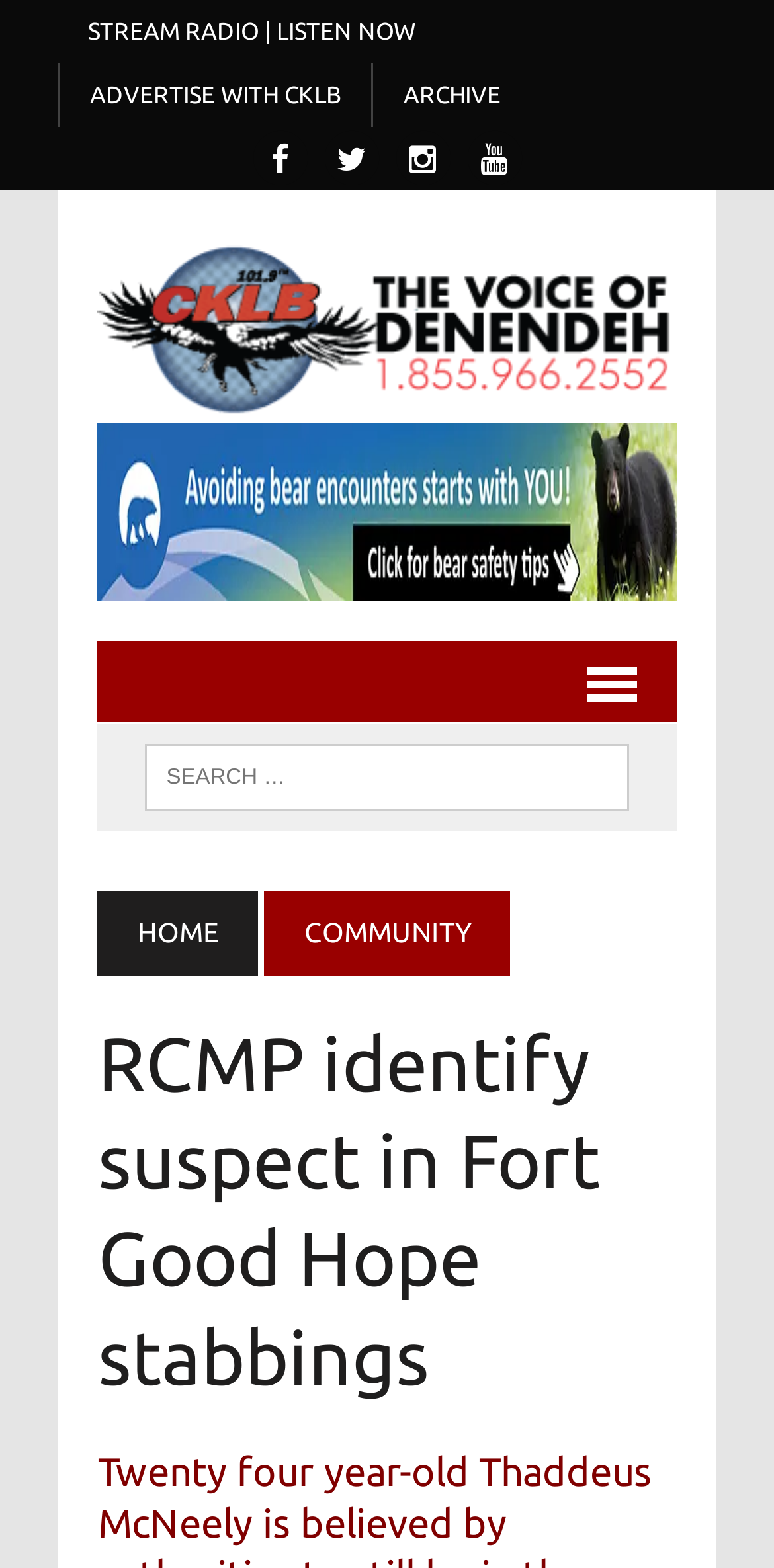Describe in detail what you see on the webpage.

The webpage appears to be a news article from CKLB Radio, with a focus on a recent stabbing incident in Fort Good Hope. At the top of the page, there are several links, including "STREAM RADIO | LISTEN NOW", "ADVERTISE WITH CKLB", and "ARCHIVE", which are positioned horizontally across the page. Below these links, there are social media icons for Facebook, Instagram, and YouTube.

The CKLB Radio logo is displayed prominently in the top-left corner of the page, with a link to the radio station's homepage. To the right of the logo, there is a complementary section that contains a link to an unknown destination.

In the top-right corner of the page, there is a search bar with a placeholder text "SEARCH FOR:". Below the search bar, there is a menu link with a popup.

The main content of the page is divided into sections, with a heading that reads "RCMP identify suspect in Fort Good Hope stabbings". This heading is positioned near the top-center of the page. There are also links to other sections of the website, including "HOME" and "COMMUNITY", which are positioned horizontally below the heading.

Overall, the webpage has a clean and organized layout, with clear headings and concise text. The use of icons and links makes it easy to navigate to different sections of the website.